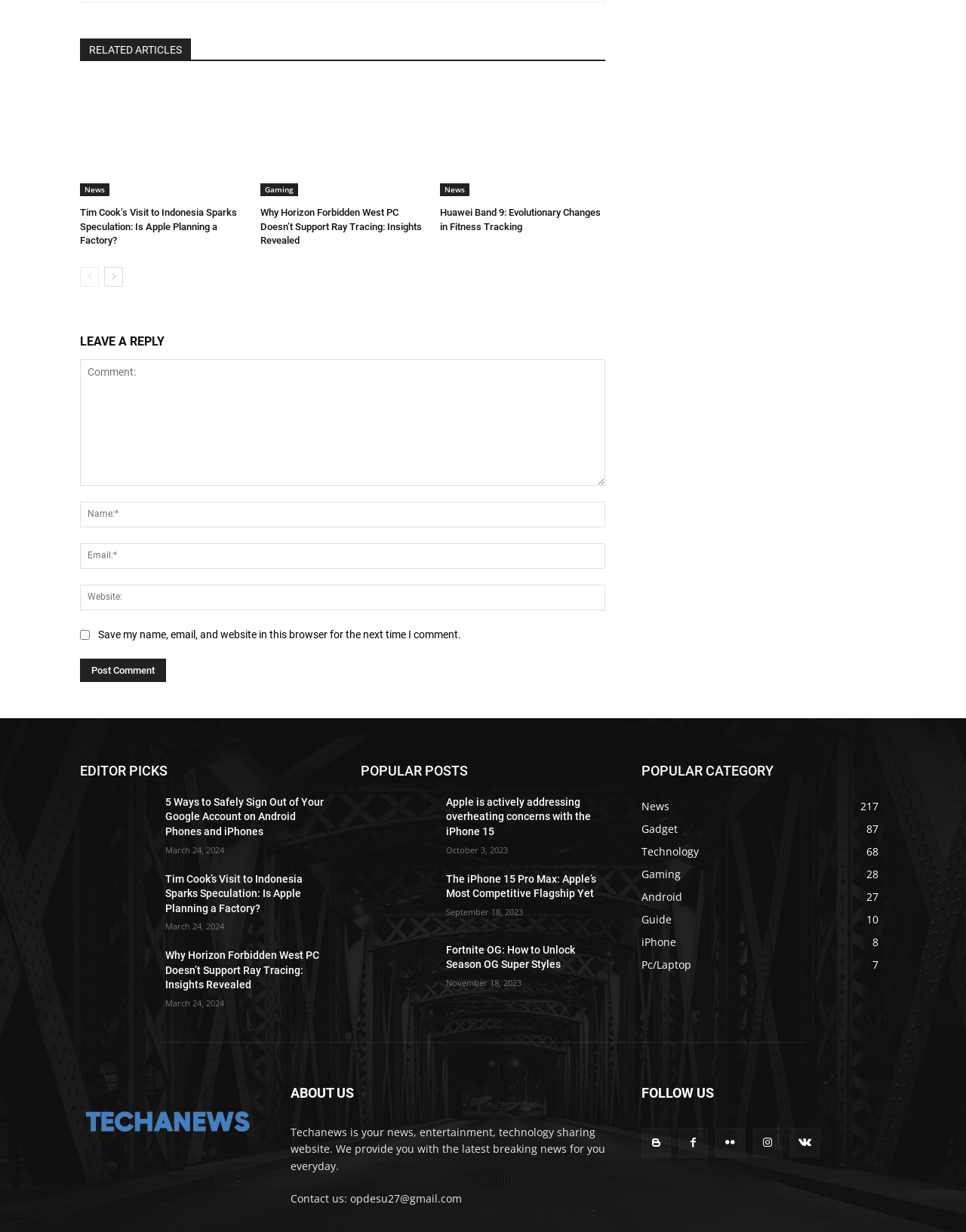Indicate the bounding box coordinates of the element that needs to be clicked to satisfy the following instruction: "Follow us on Facebook". The coordinates should be four float numbers between 0 and 1, i.e., [left, top, right, bottom].

None